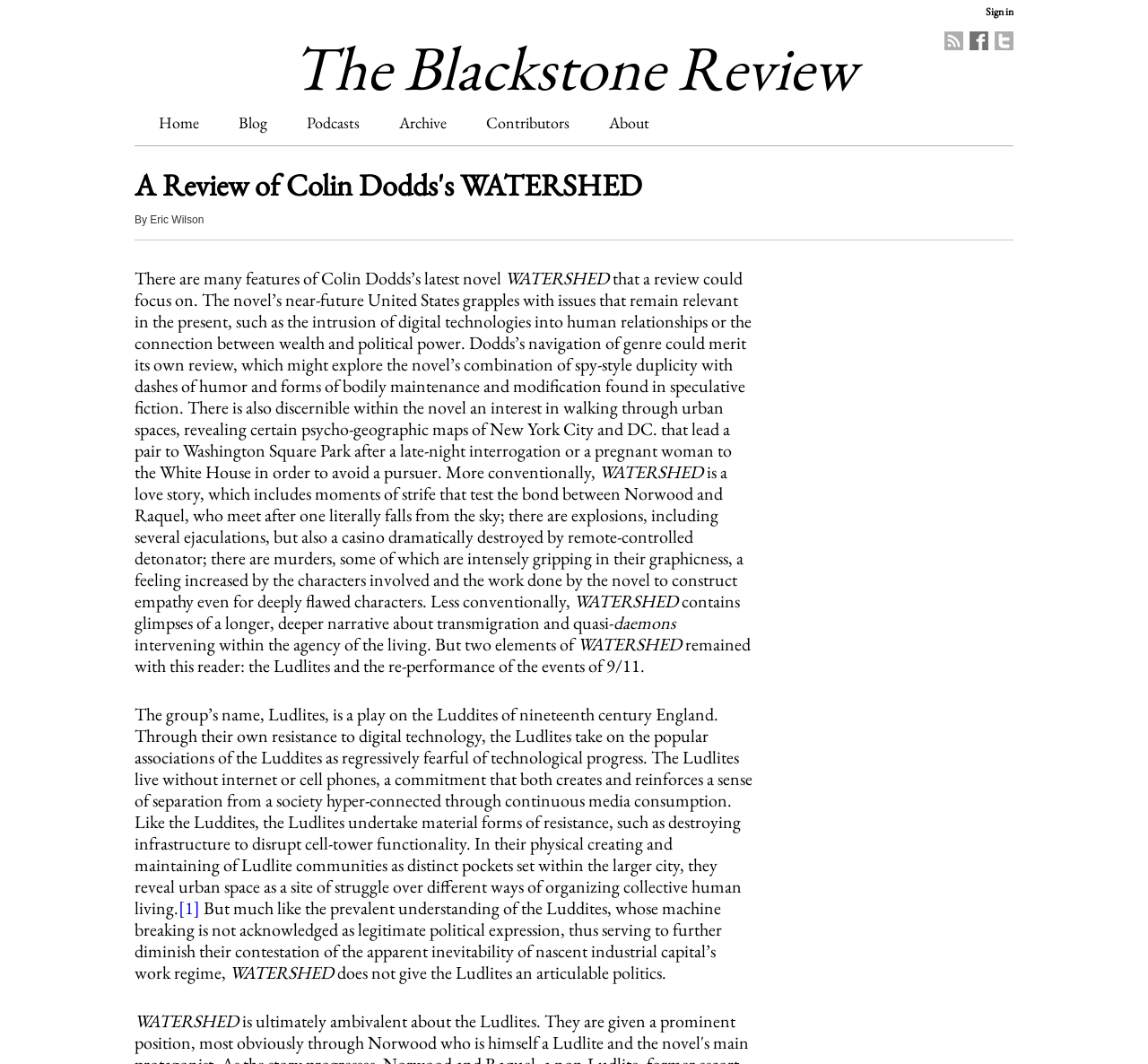Please identify the bounding box coordinates of the element's region that should be clicked to execute the following instruction: "Sign in". The bounding box coordinates must be four float numbers between 0 and 1, i.e., [left, top, right, bottom].

[0.859, 0.004, 0.883, 0.018]